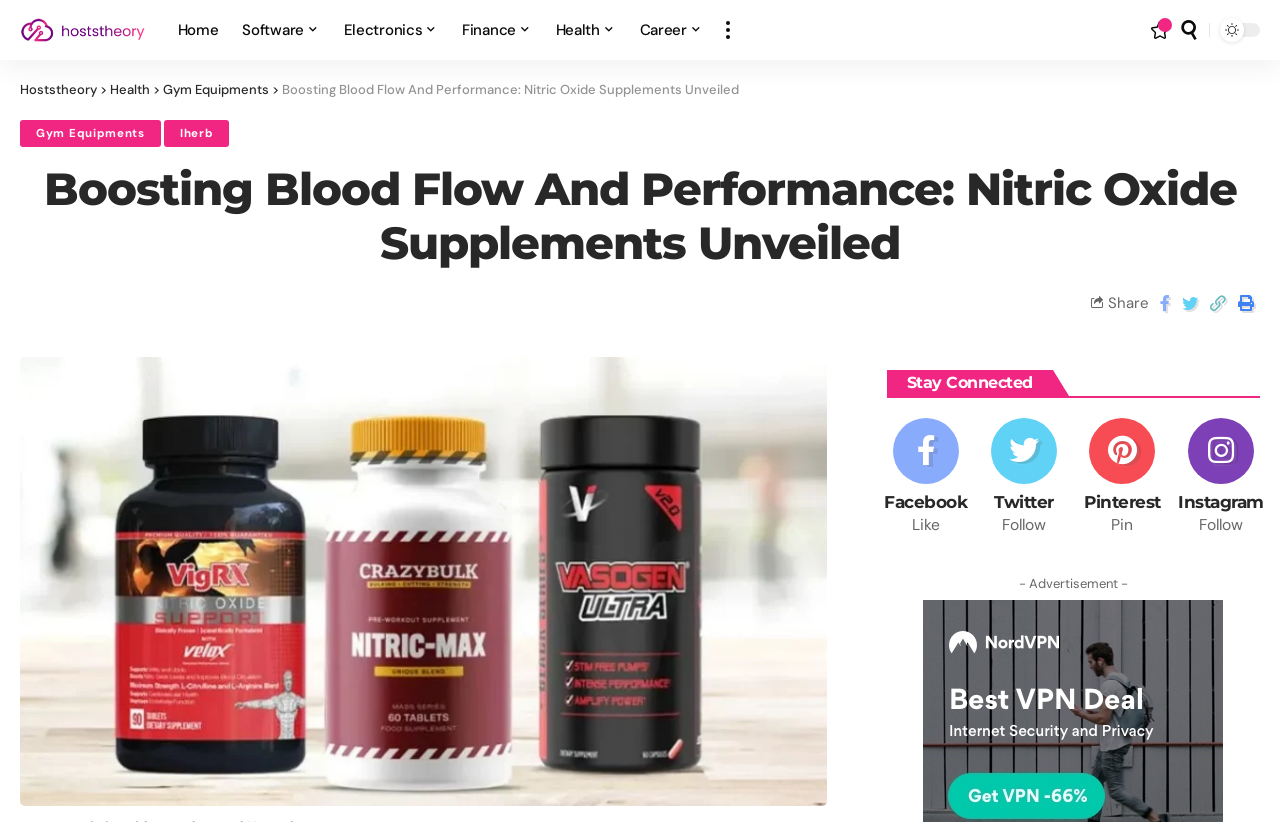Please determine the bounding box of the UI element that matches this description: parent_node: Instagram title="Instagram". The coordinates should be given as (top-left x, top-left y, bottom-right x, bottom-right y), with all values between 0 and 1.

[0.915, 0.481, 0.992, 0.649]